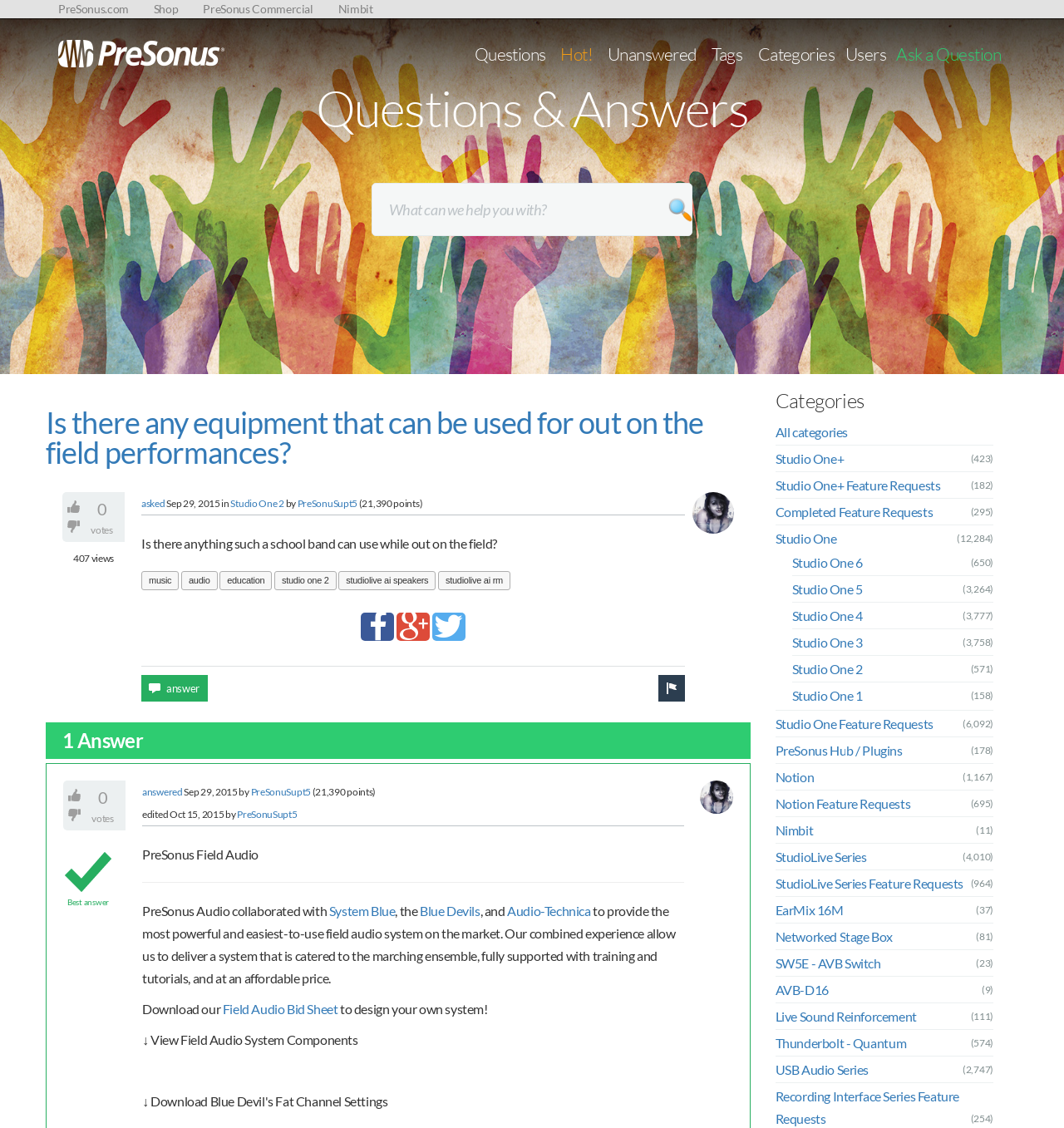Determine the bounding box for the UI element as described: "Shop". The coordinates should be represented as four float numbers between 0 and 1, formatted as [left, top, right, bottom].

[0.144, 0.0, 0.168, 0.016]